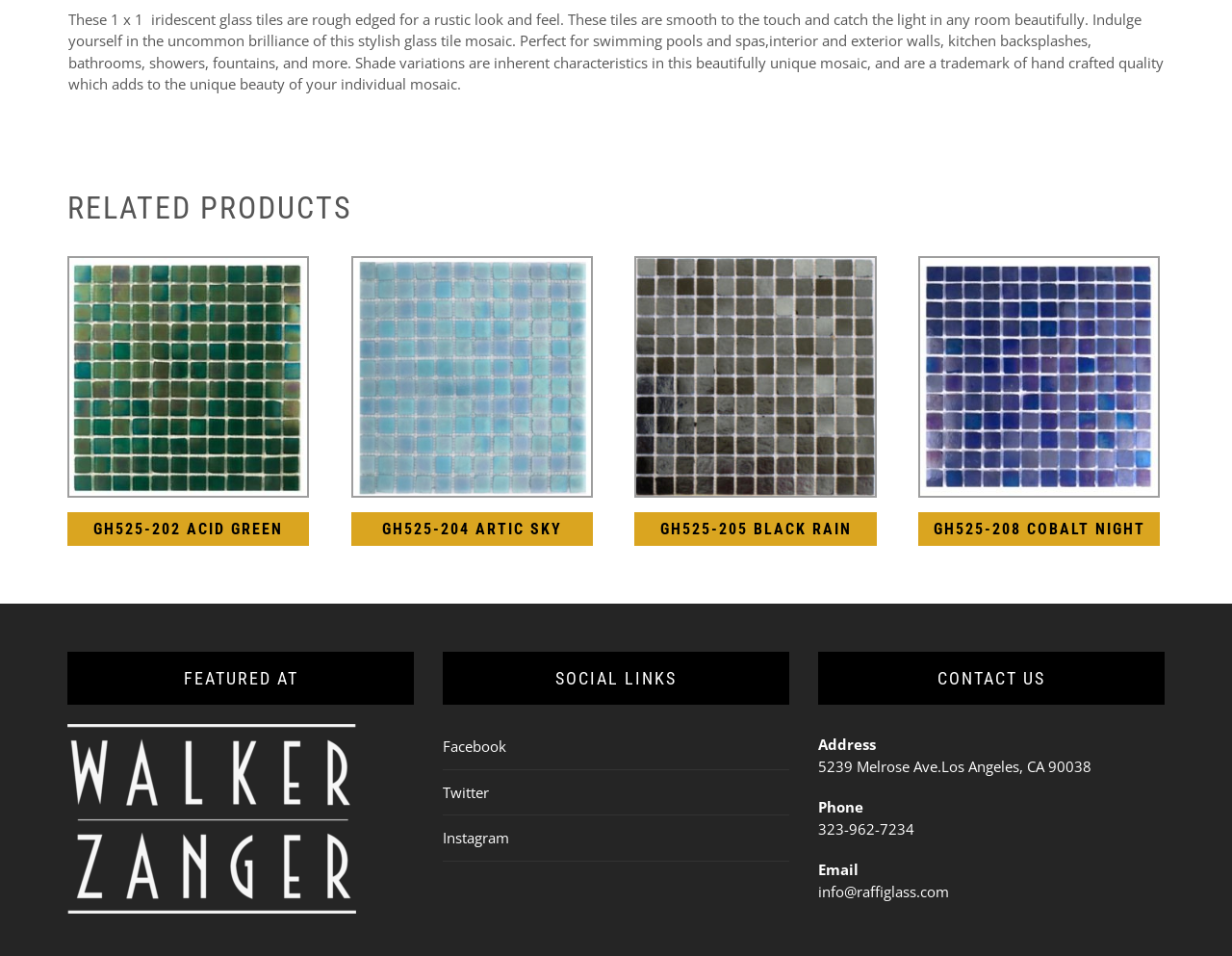Determine the bounding box coordinates of the clickable element necessary to fulfill the instruction: "View CONTACT US information". Provide the coordinates as four float numbers within the 0 to 1 range, i.e., [left, top, right, bottom].

[0.664, 0.682, 0.945, 0.737]